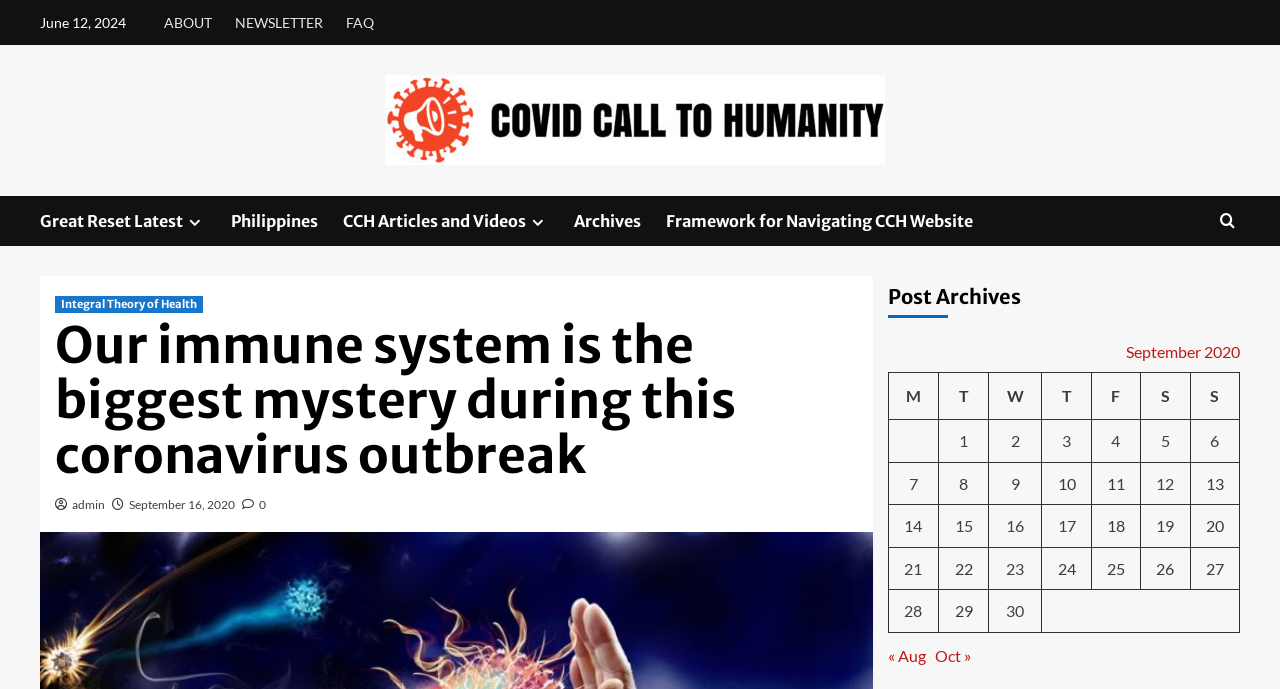How many links are in the table for September 2020?
Look at the screenshot and respond with a single word or phrase.

9